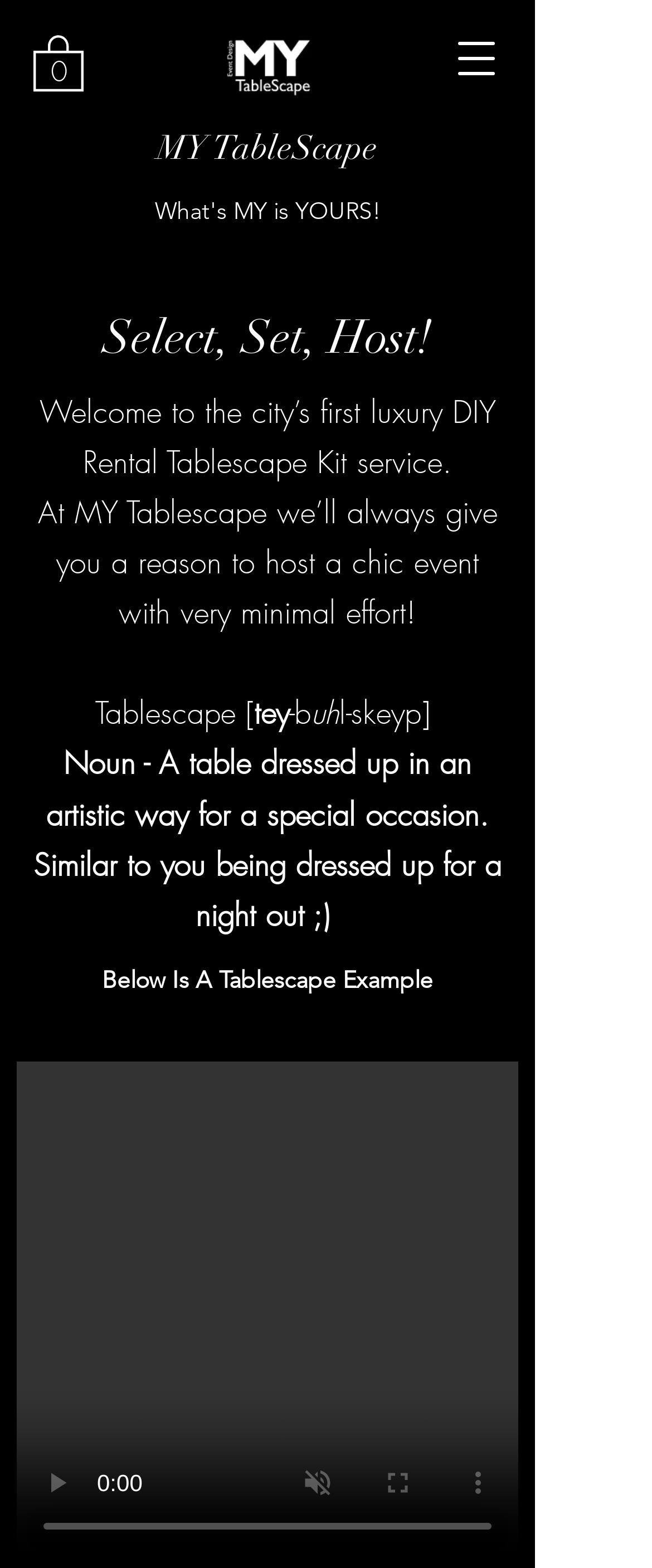What is the definition of Tablescape?
Based on the screenshot, answer the question with a single word or phrase.

A table dressed up in an artistic way for a special occasion